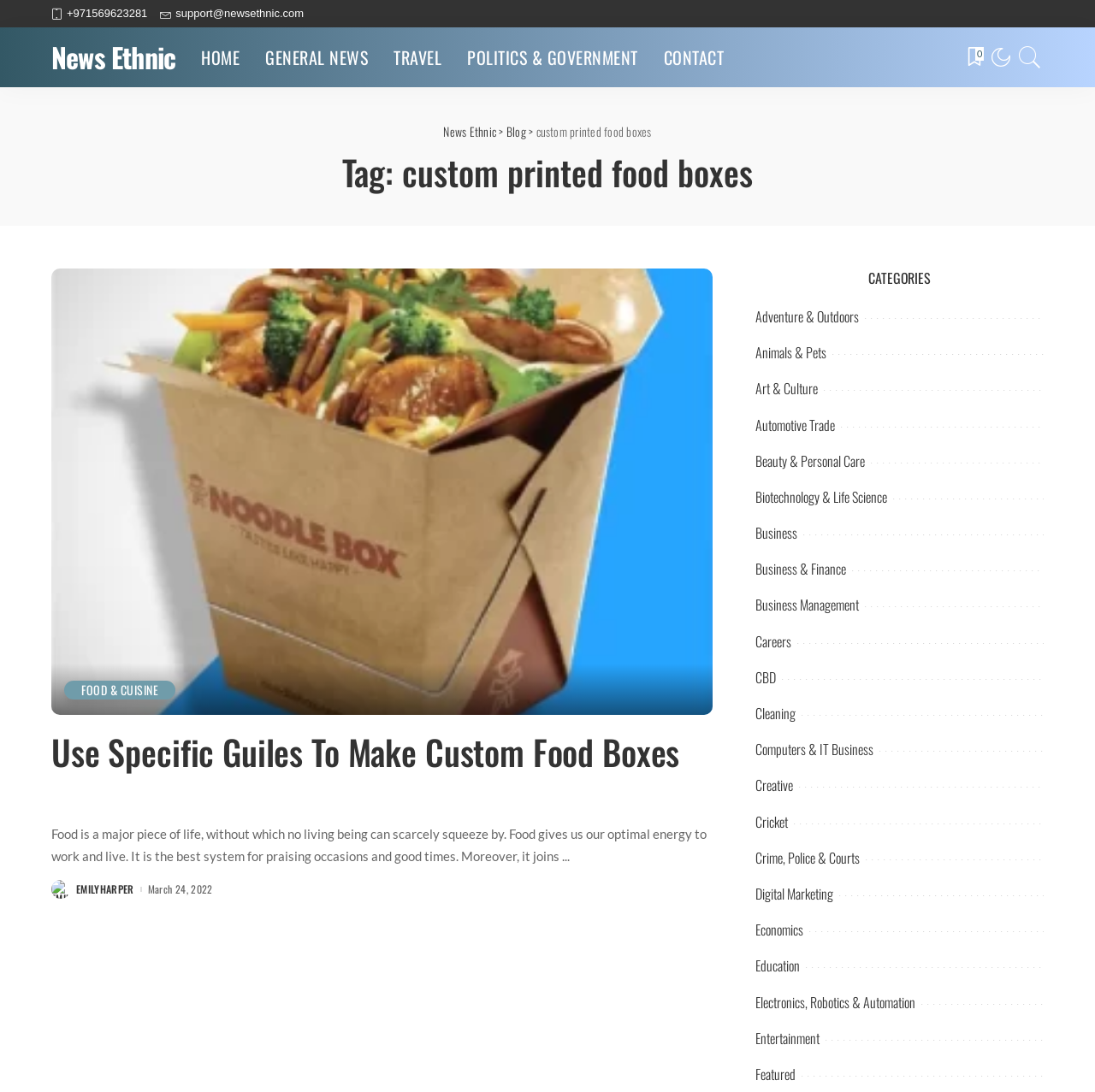Write an elaborate caption that captures the essence of the webpage.

The webpage is an archive page for "custom printed food boxes" on a news website called News Ethnic. At the top, there are several links to other websites, including mundonuevousatx, www.jackgrinnage.com, and Tipobet Giriş. Below these links, there is a navigation menu with links to HOME, GENERAL NEWS, TRAVEL, POLITICS & GOVERNMENT, and CONTACT.

On the left side of the page, there is a section with a heading "Tag: custom printed food boxes" that contains a link to "custom food boxes" with an accompanying image. Below this, there is a heading "Use Specific Guiles To Make Custom Food Boxes" with a link to the same article. The article's content is displayed below, including a brief introduction to the importance of food and a description of how to make custom food boxes.

To the right of the article, there is a section with a heading "CATEGORIES" that lists various categories, including Adventure & Outdoors, Animals & Pets, Art & Culture, and many others. Each category has a link to a corresponding page.

At the bottom of the page, there are several complementary links, including a link to News Ethnic and a link to the website's main menu. There is also a link to a blog and a link to the current page, "custom printed food boxes Archives".